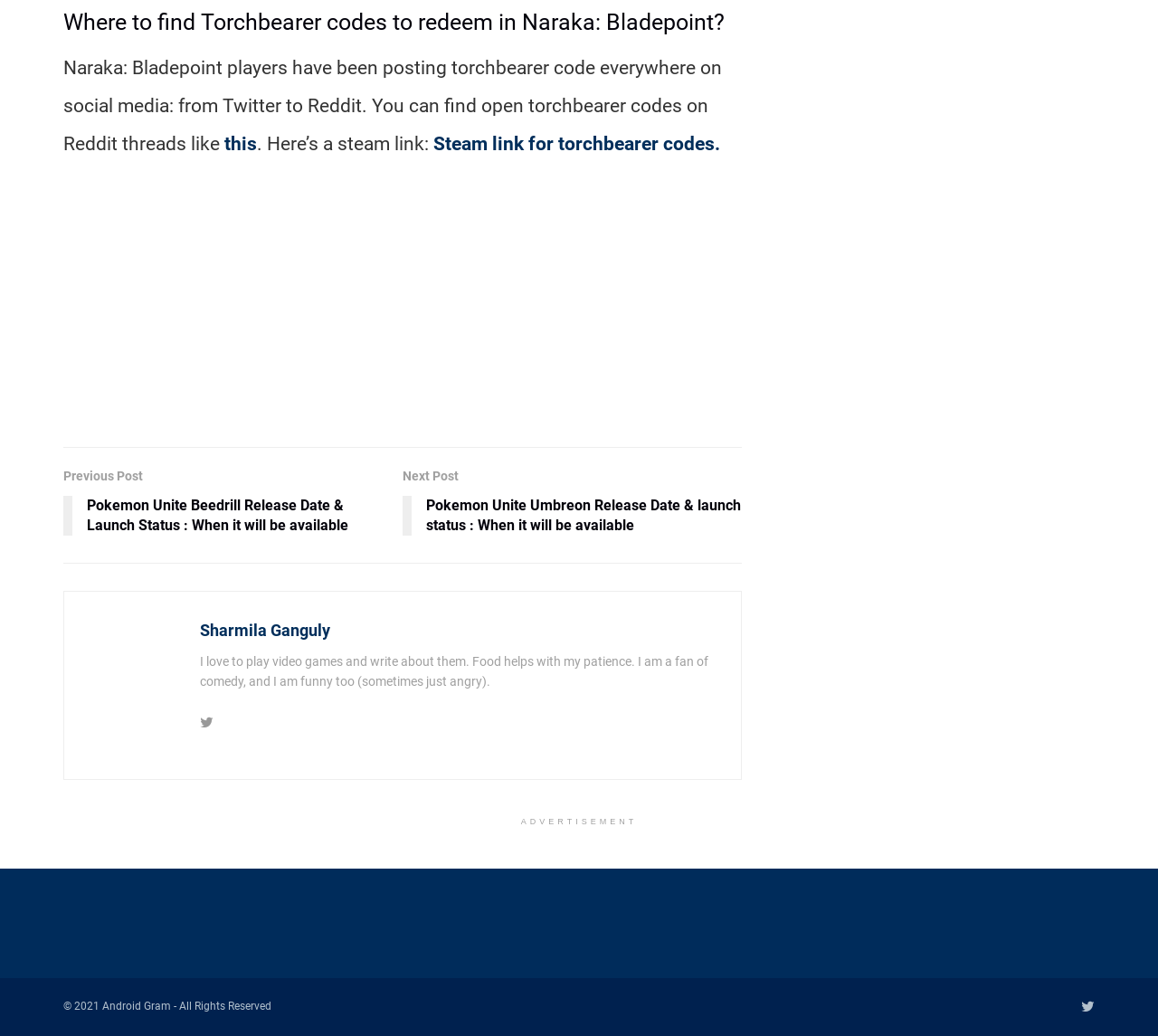What is the copyright year of the webpage?
Give a one-word or short phrase answer based on the image.

2021